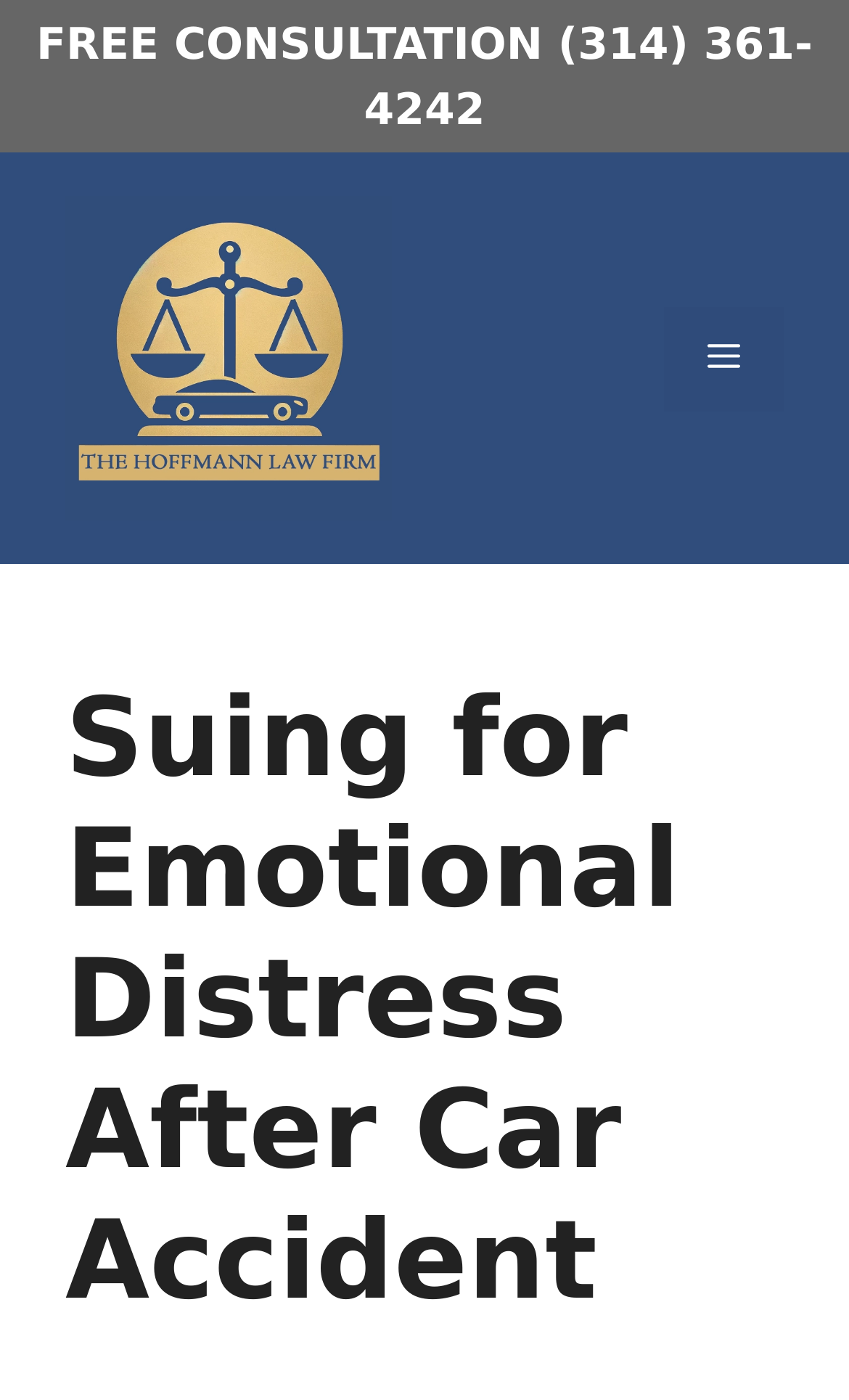Give an extensive and precise description of the webpage.

The webpage is about suing for emotional distress after a car accident. At the top of the page, there is a prominent link to a free consultation with a phone number, taking up the full width of the page. Below this link, there is a banner that spans the entire width of the page, containing a link to the law firm's website, accompanied by an image of the law firm's logo. 

To the right of the banner, there is a navigation menu toggle button labeled "MENU", which is not expanded by default. 

The main content of the page is headed by a large heading that reads "Suing for Emotional Distress After Car Accident", which takes up a significant portion of the page's width.